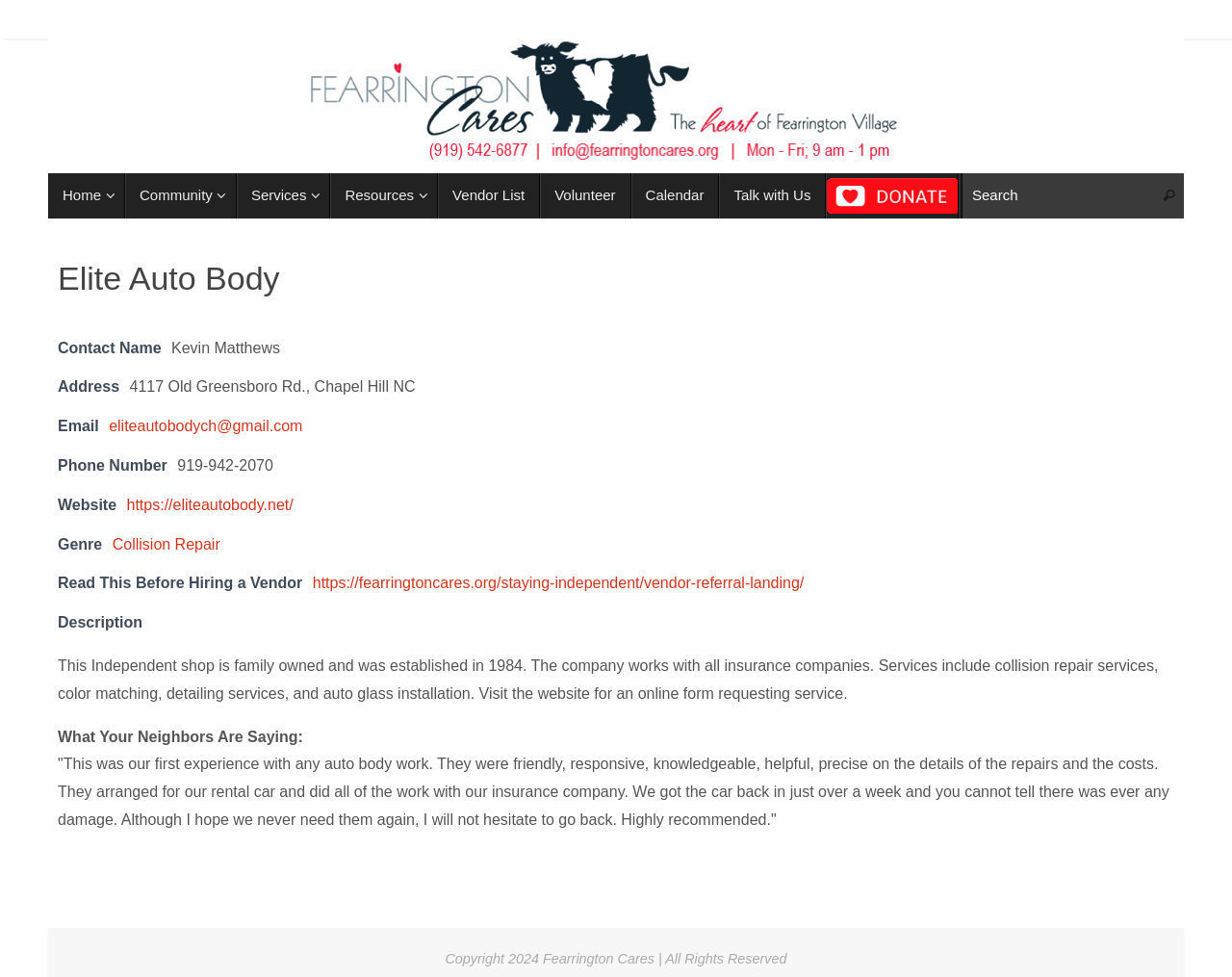From the screenshot, find the bounding box of the UI element matching this description: "Talk with Us". Supply the bounding box coordinates in the form [left, top, right, bottom], each a float between 0 and 1.

[0.584, 0.177, 0.671, 0.223]